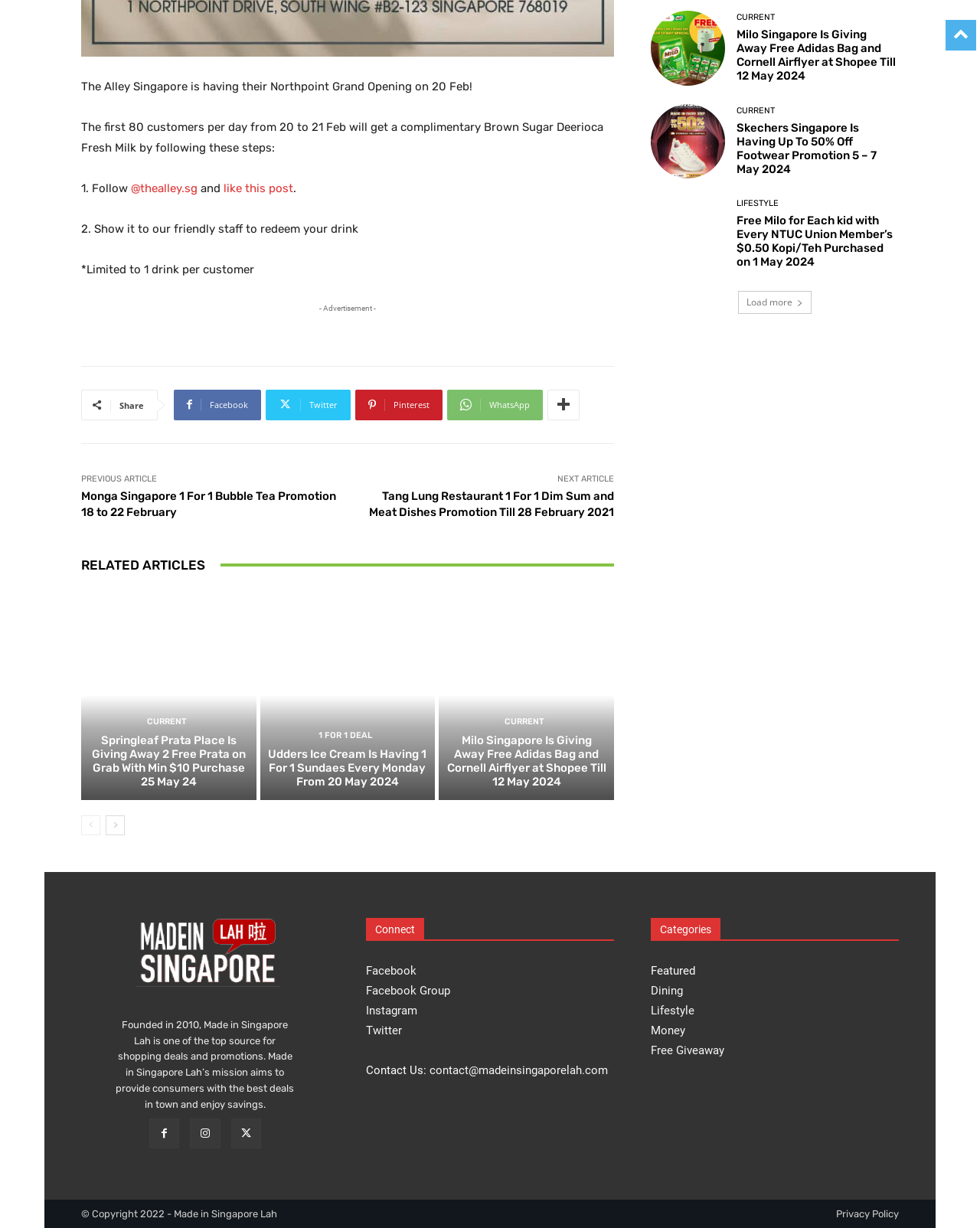What can be redeemed by showing the post to the staff?
Provide an in-depth and detailed explanation in response to the question.

According to the instructions, customers can redeem a complimentary Brown Sugar Deerioca Fresh Milk by following the steps, which include showing the post to the friendly staff.